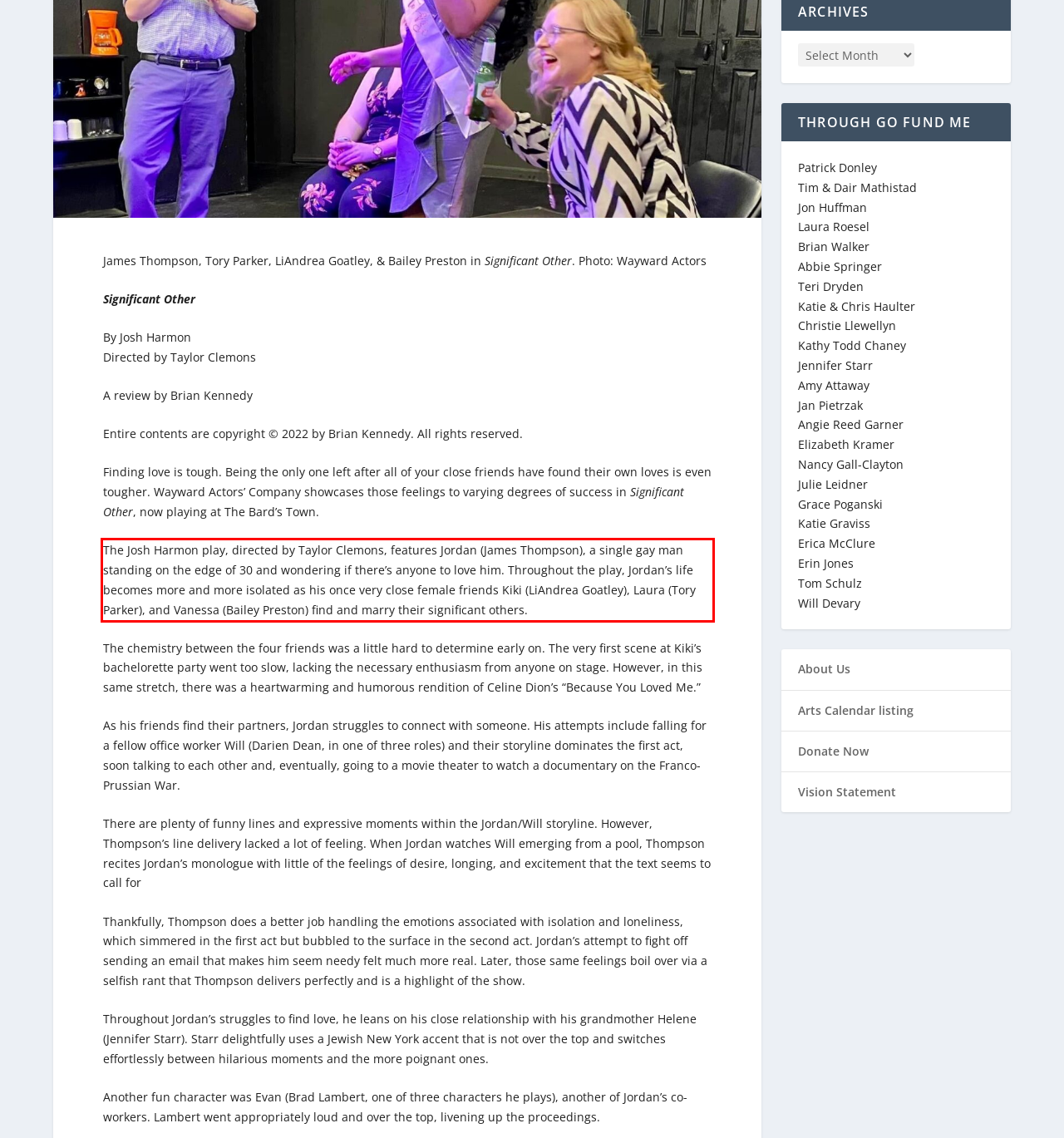Examine the screenshot of the webpage, locate the red bounding box, and perform OCR to extract the text contained within it.

The Josh Harmon play, directed by Taylor Clemons, features Jordan (James Thompson), a single gay man standing on the edge of 30 and wondering if there’s anyone to love him. Throughout the play, Jordan’s life becomes more and more isolated as his once very close female friends Kiki (LiAndrea Goatley), Laura (Tory Parker), and Vanessa (Bailey Preston) find and marry their significant others.